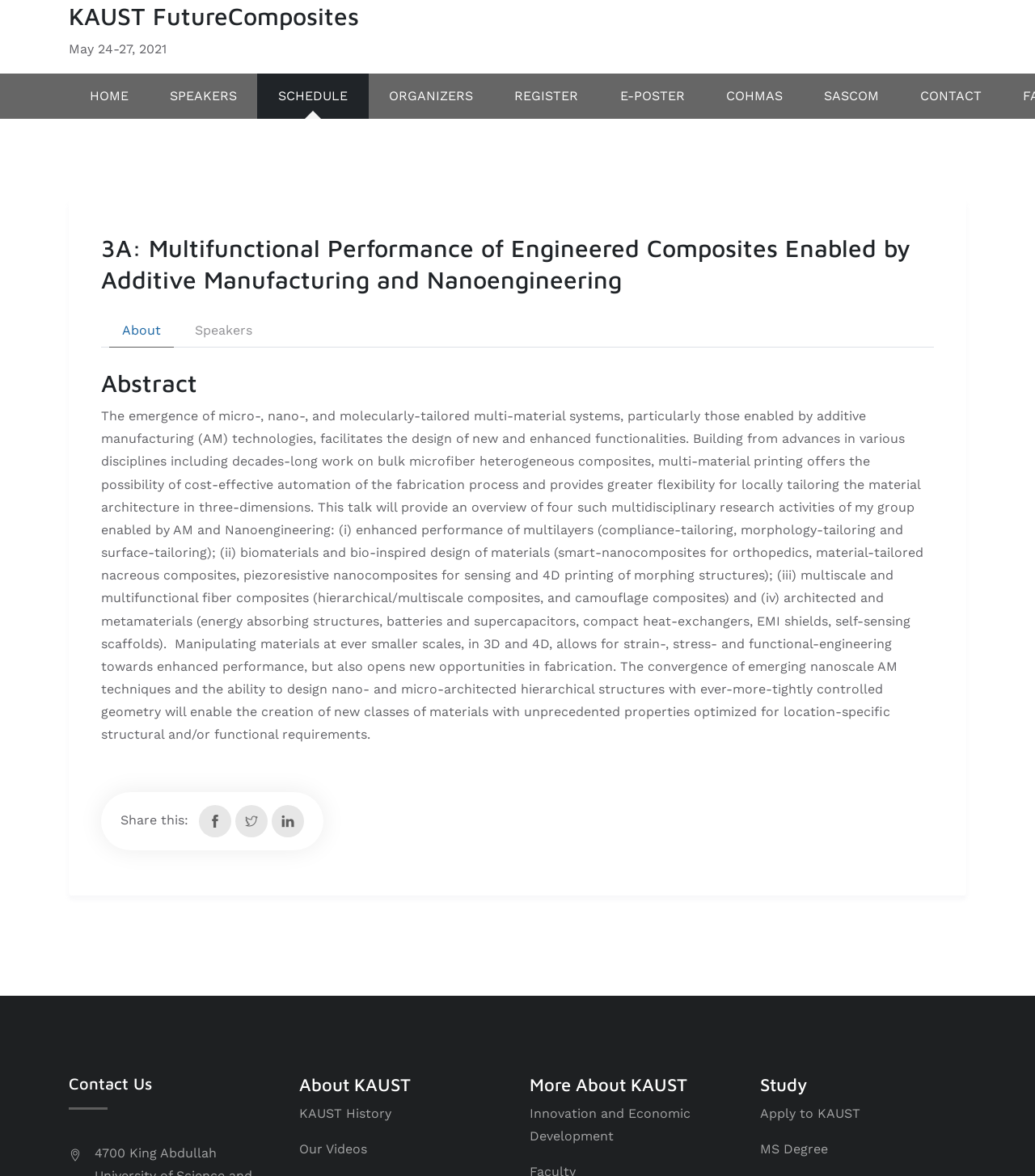Identify the bounding box coordinates of the element to click to follow this instruction: 'Contact Us'. Ensure the coordinates are four float values between 0 and 1, provided as [left, top, right, bottom].

[0.066, 0.912, 0.266, 0.93]